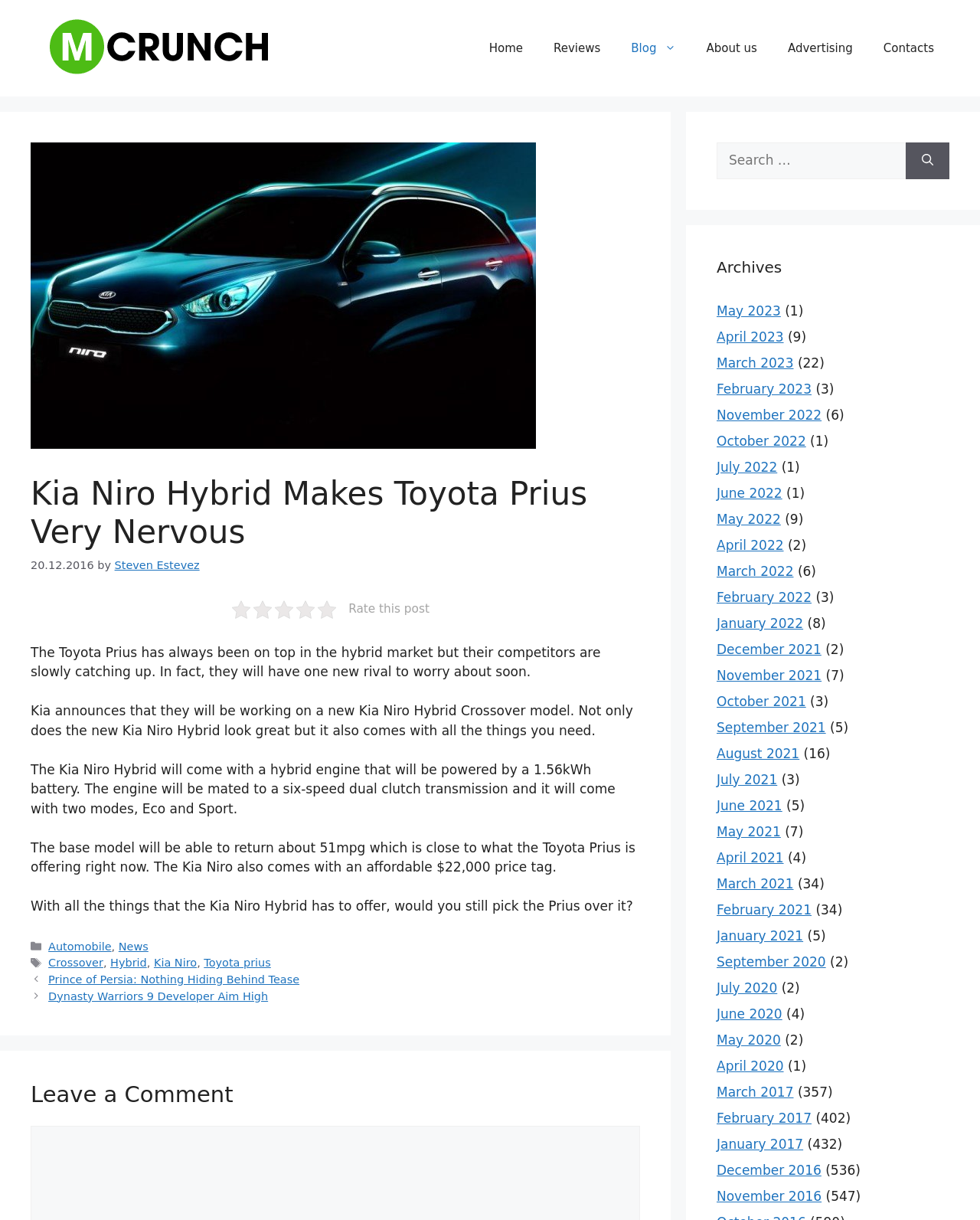Determine the bounding box coordinates of the element that should be clicked to execute the following command: "Click the 'Home' link".

[0.483, 0.021, 0.549, 0.058]